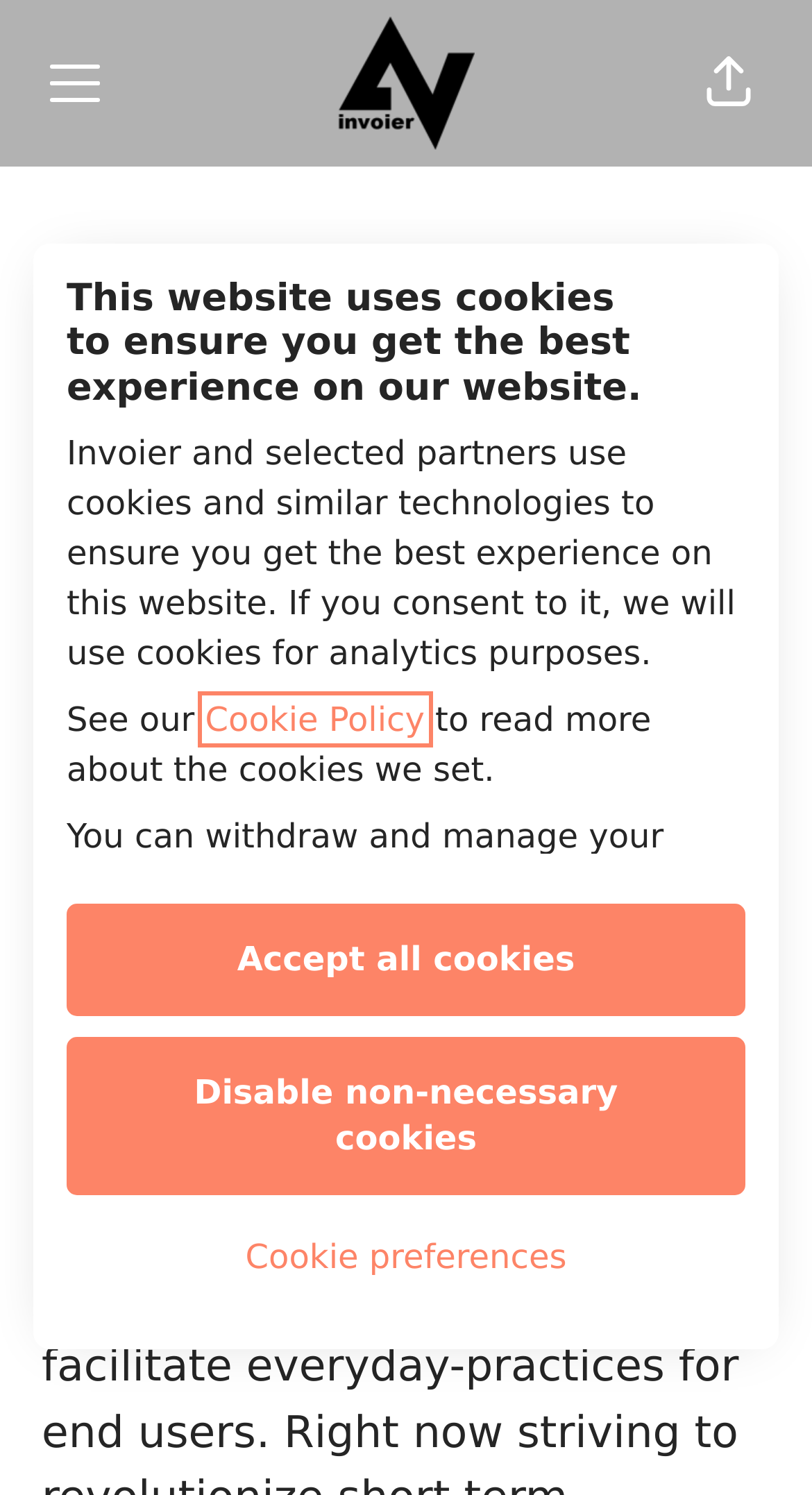Provide your answer in a single word or phrase: 
What is the content of the figure element?

Picture of Julius Sjögren